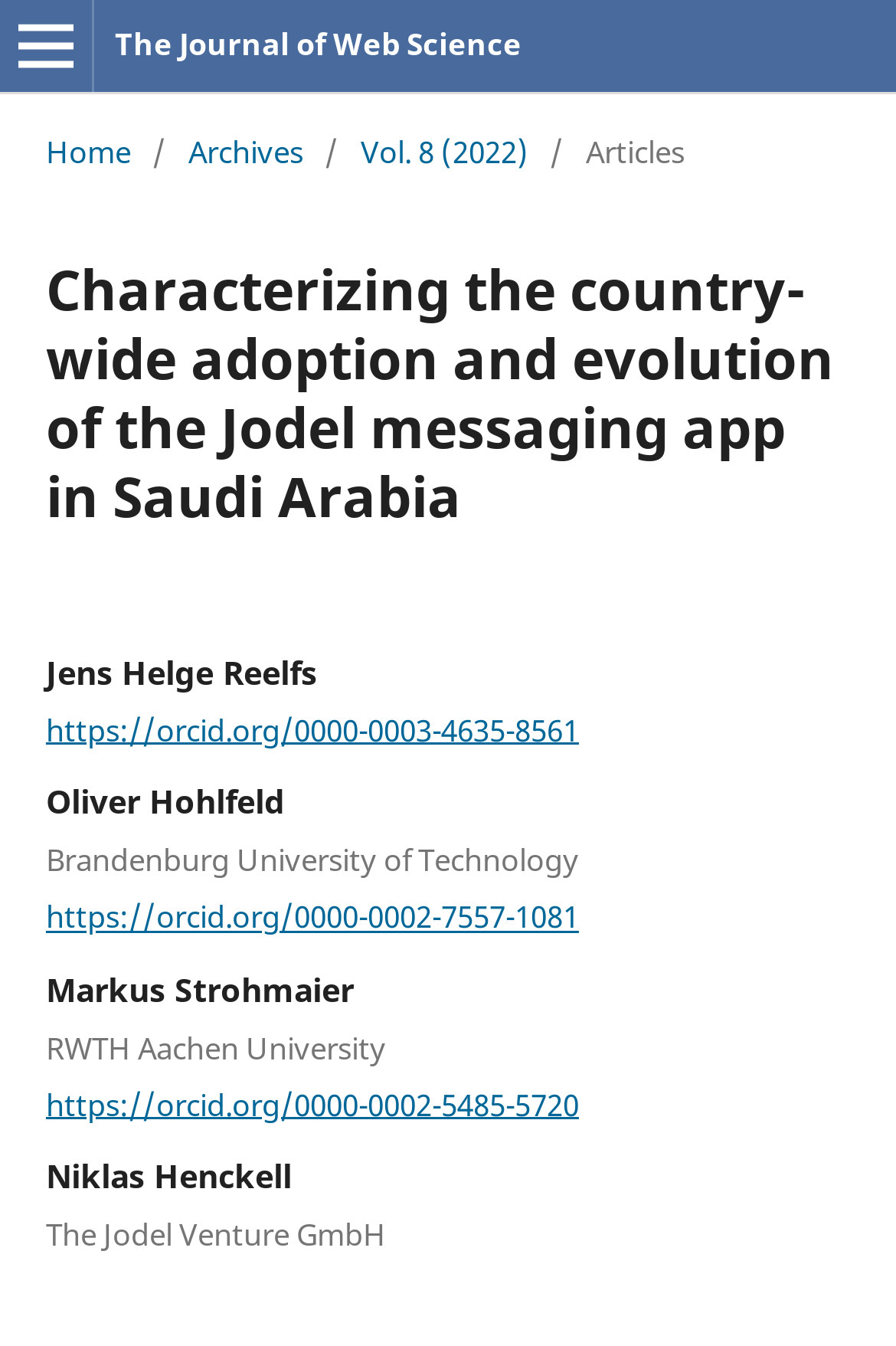Given the element description https://orcid.org/0000-0002-7557-1081, identify the bounding box coordinates for the UI element on the webpage screenshot. The format should be (top-left x, top-left y, bottom-right x, bottom-right y), with values between 0 and 1.

[0.051, 0.666, 0.646, 0.697]